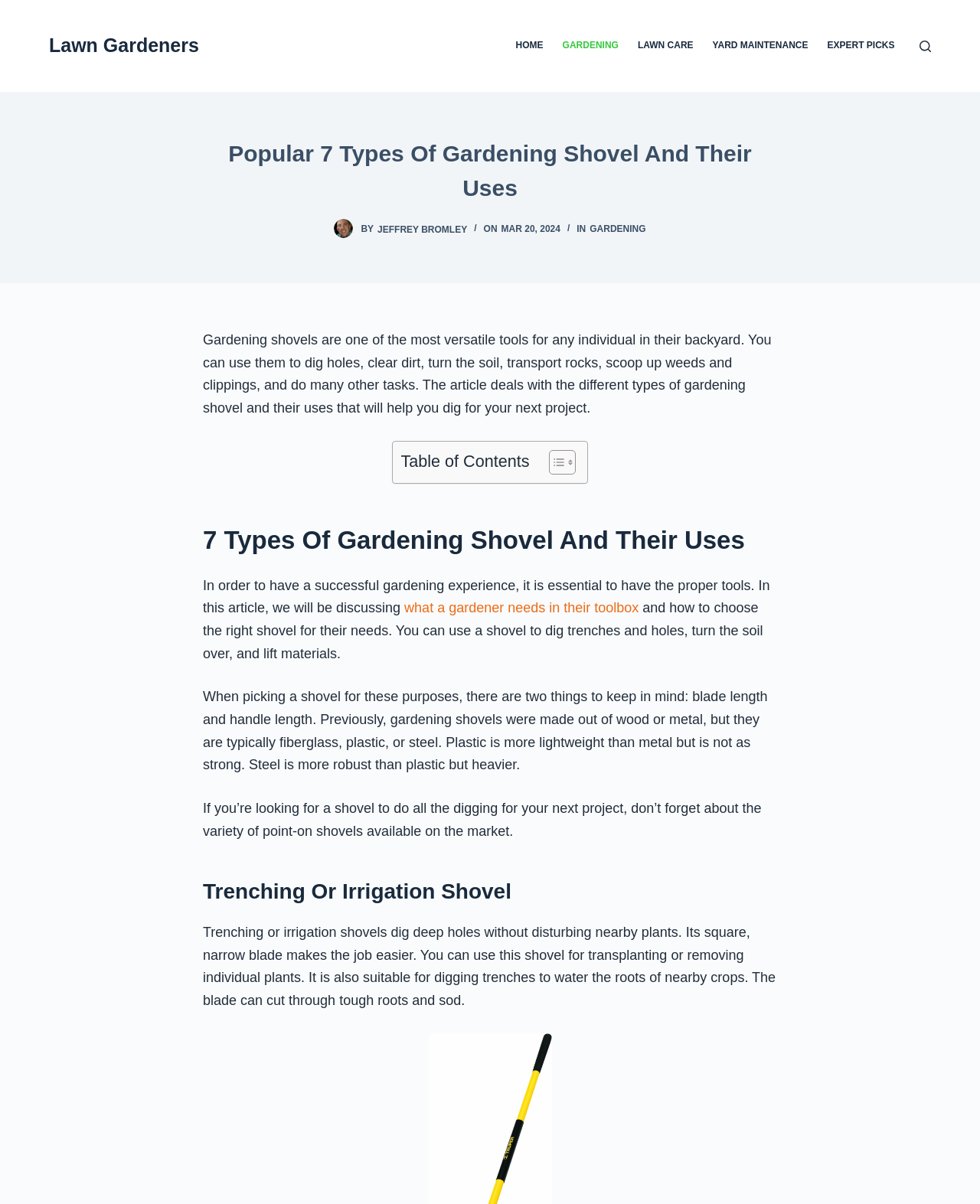Please identify the bounding box coordinates of the element's region that I should click in order to complete the following instruction: "Go to HOME page". The bounding box coordinates consist of four float numbers between 0 and 1, i.e., [left, top, right, bottom].

[0.516, 0.0, 0.564, 0.076]